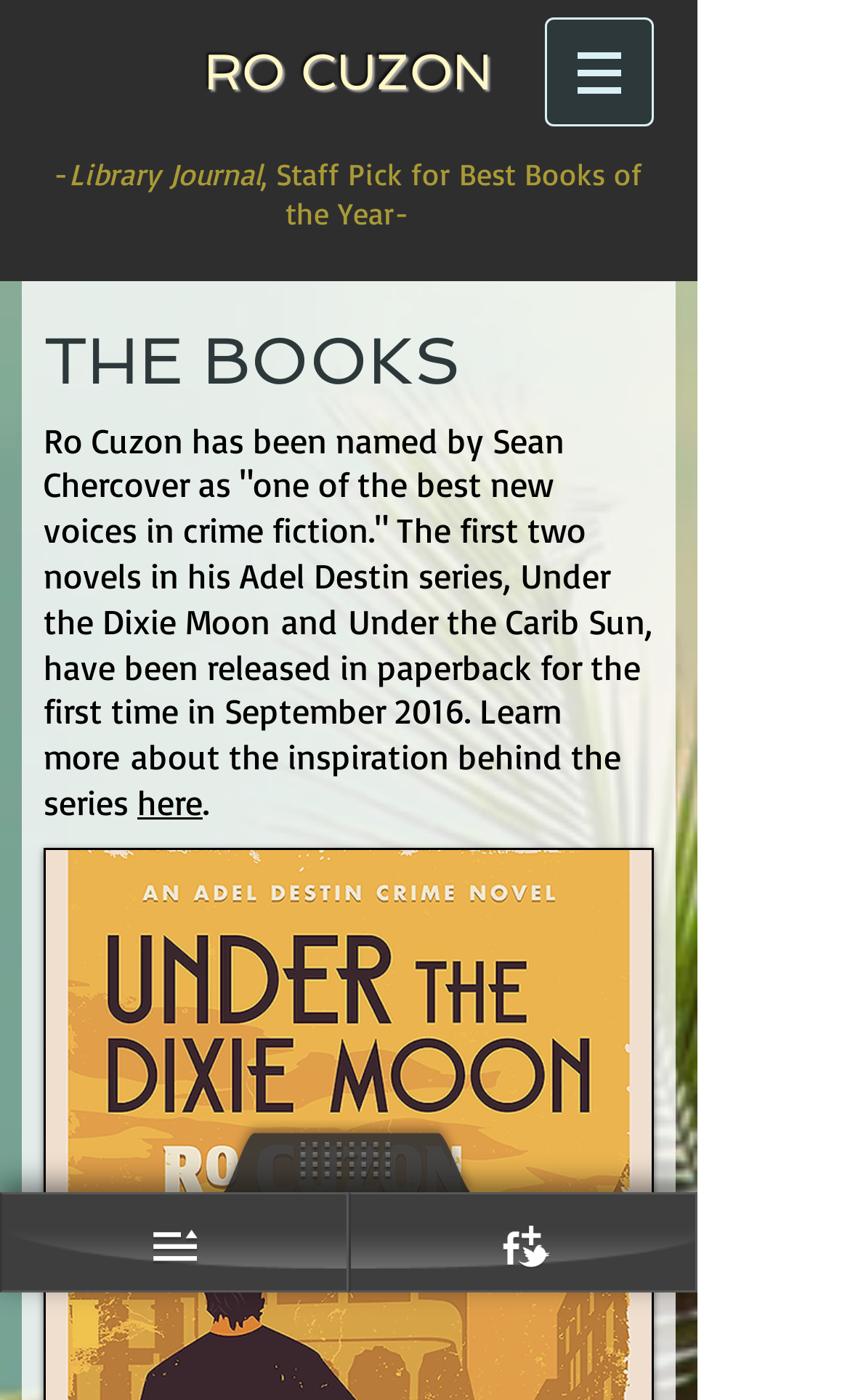What is the author's name?
Answer the question with a thorough and detailed explanation.

The author's name is mentioned in the heading 'RO CUZON' and also as a link with the same text, which suggests that it is the author's name.